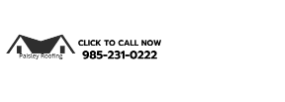Generate an in-depth description of the image you see.

The image features a promotional graphic from Paisley Roofing, aimed at encouraging potential customers to reach out for roofing services. It prominently displays the message "CLICK TO CALL NOW" alongside the phone number "985-231-0222," emphasizing convenience for those seeking immediate assistance. The text is accompanied by a simple, recognizable logo that includes a stylized house graphic, reinforcing the company's focus on residential and commercial roofing solutions. This image is designed to attract attention and facilitate quick communication for potential roofing inquiries.